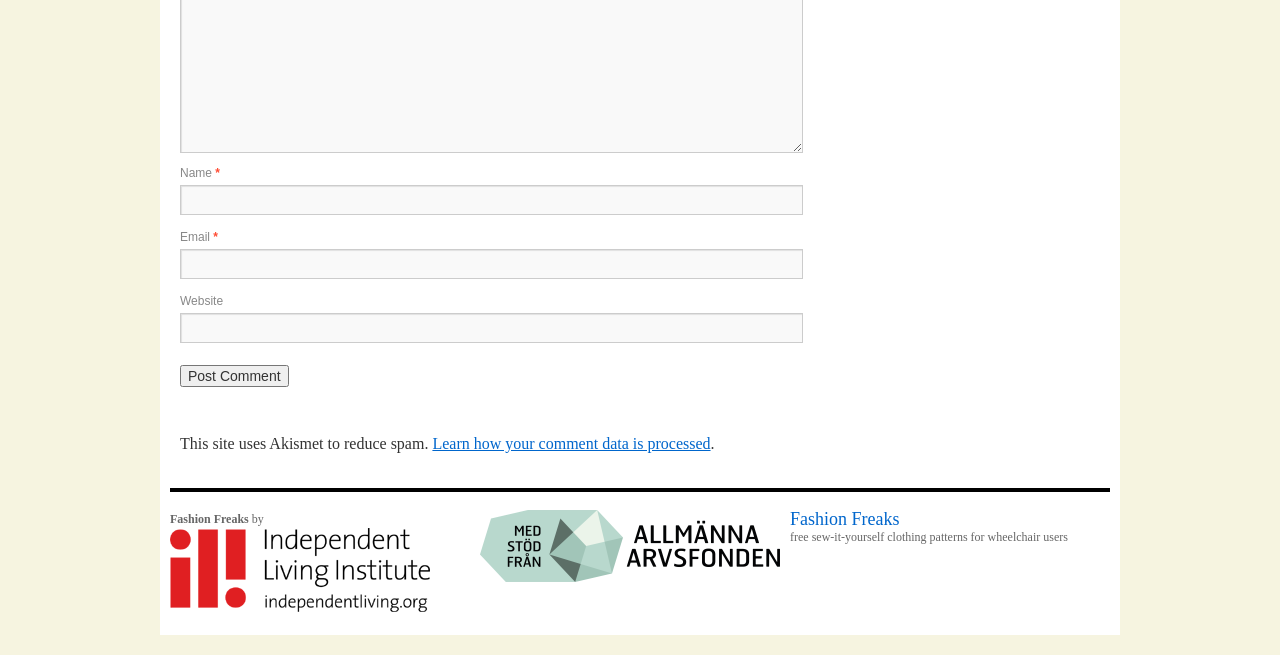Using the format (top-left x, top-left y, bottom-right x, bottom-right y), and given the element description, identify the bounding box coordinates within the screenshot: parent_node: Name * name="author"

[0.141, 0.283, 0.628, 0.329]